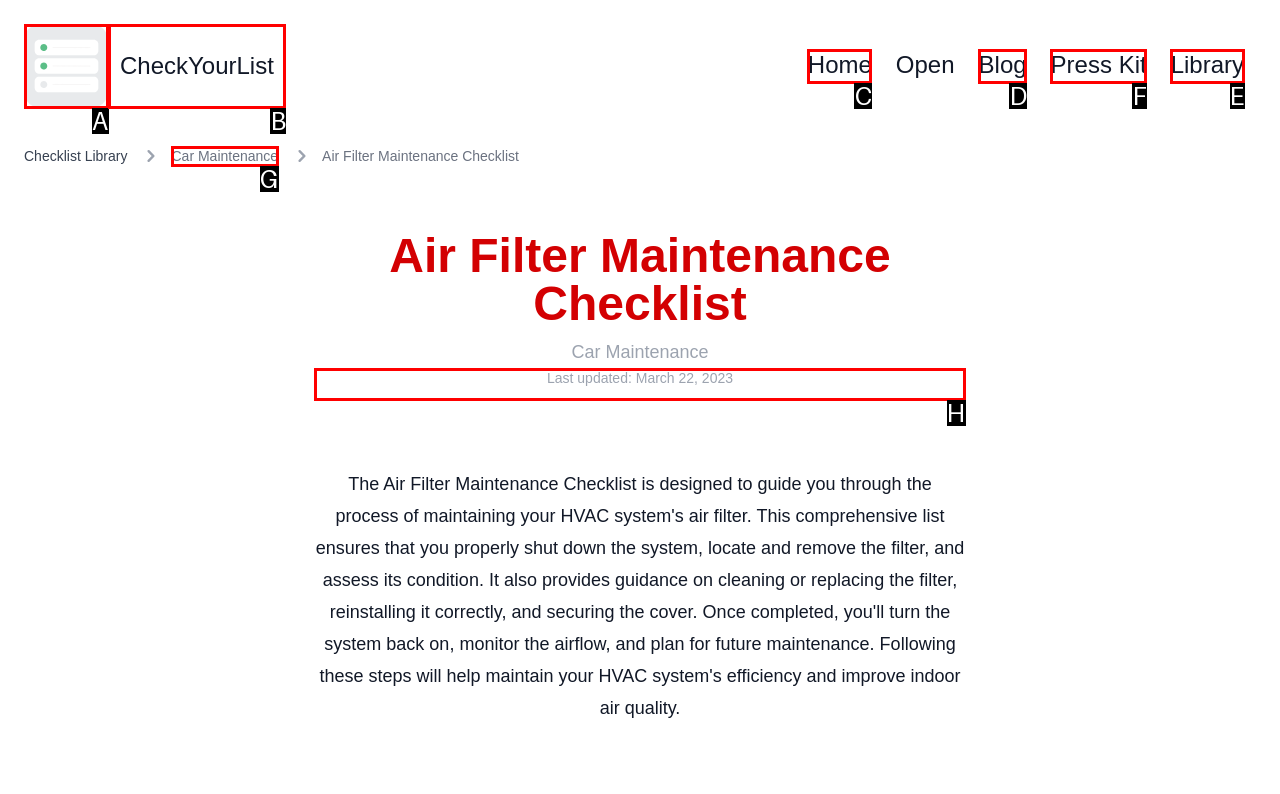For the instruction: visit press kit, determine the appropriate UI element to click from the given options. Respond with the letter corresponding to the correct choice.

F